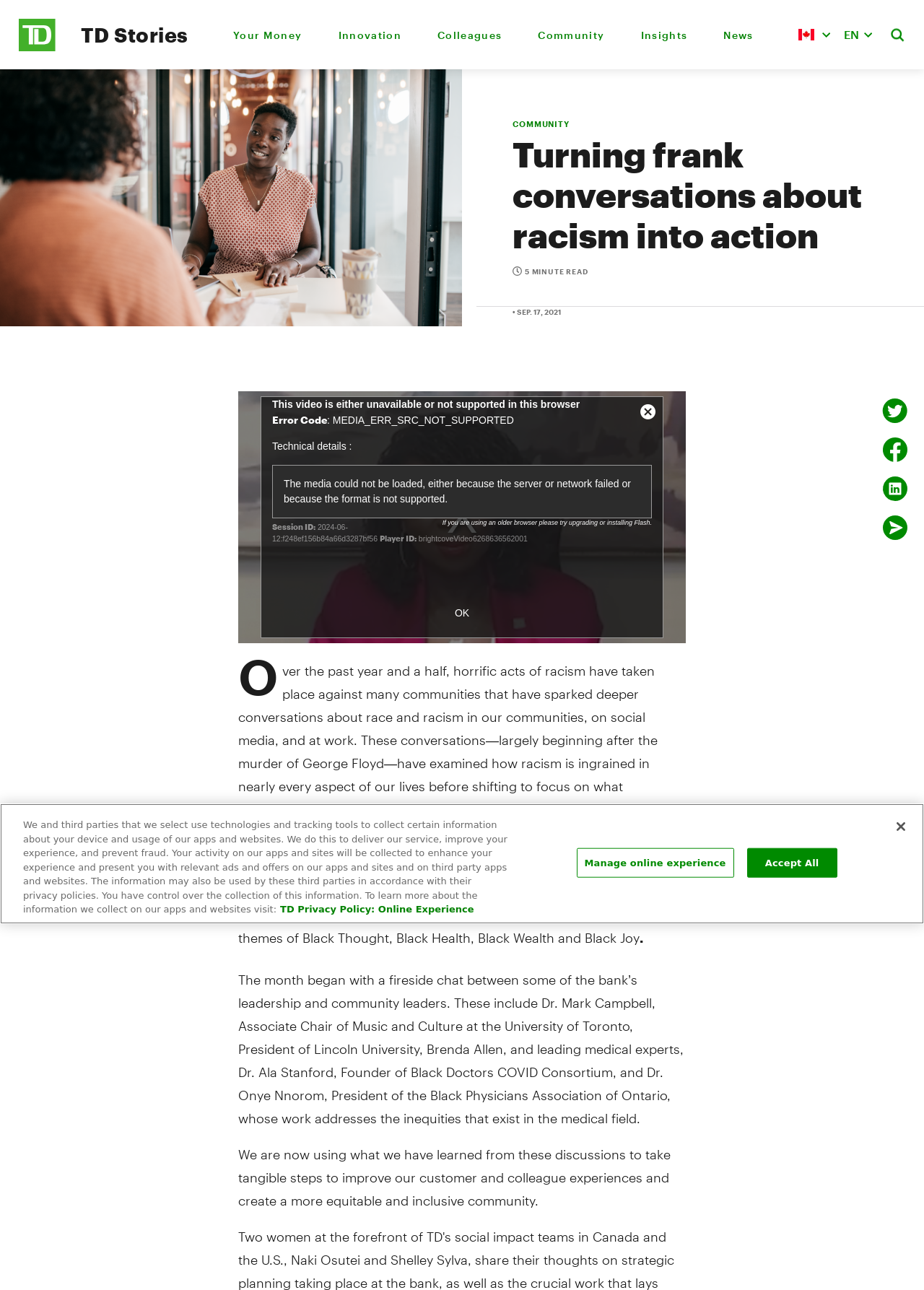Respond to the question below with a single word or phrase:
What is the topic of the article?

Racism and inclusion